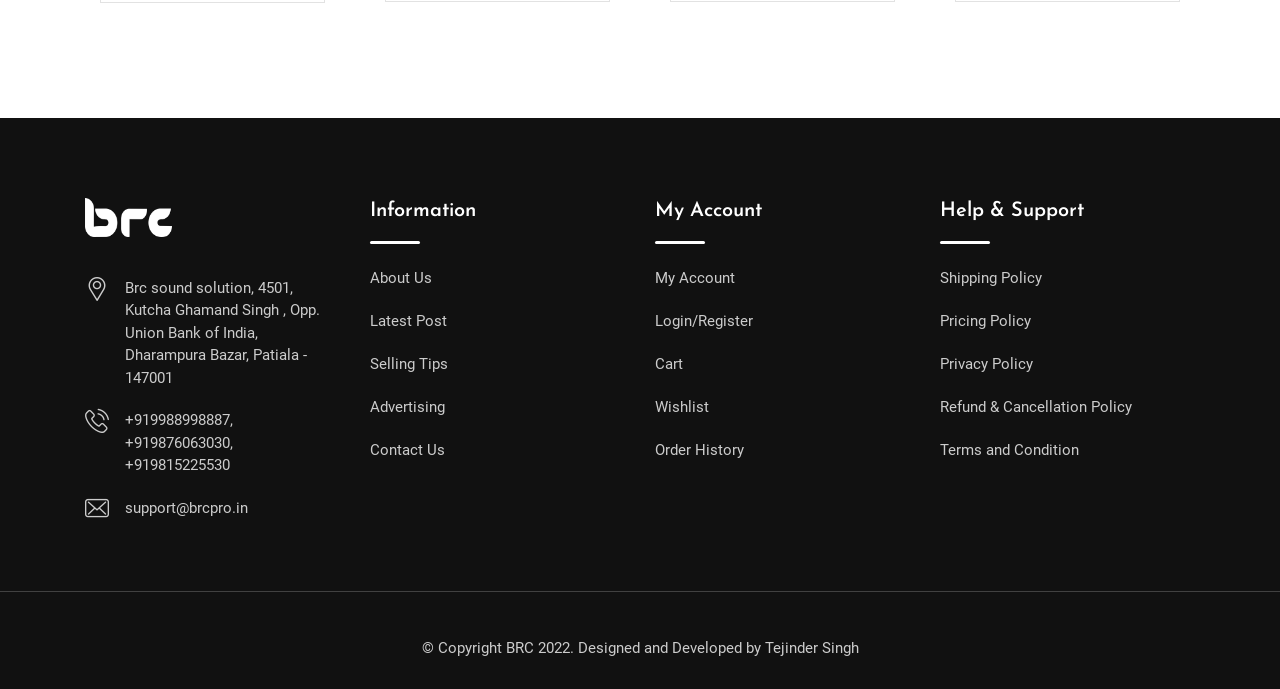Based on the element description Pricing Policy, identify the bounding box coordinates for the UI element. The coordinates should be in the format (top-left x, top-left y, bottom-right x, bottom-right y) and within the 0 to 1 range.

[0.734, 0.452, 0.805, 0.478]